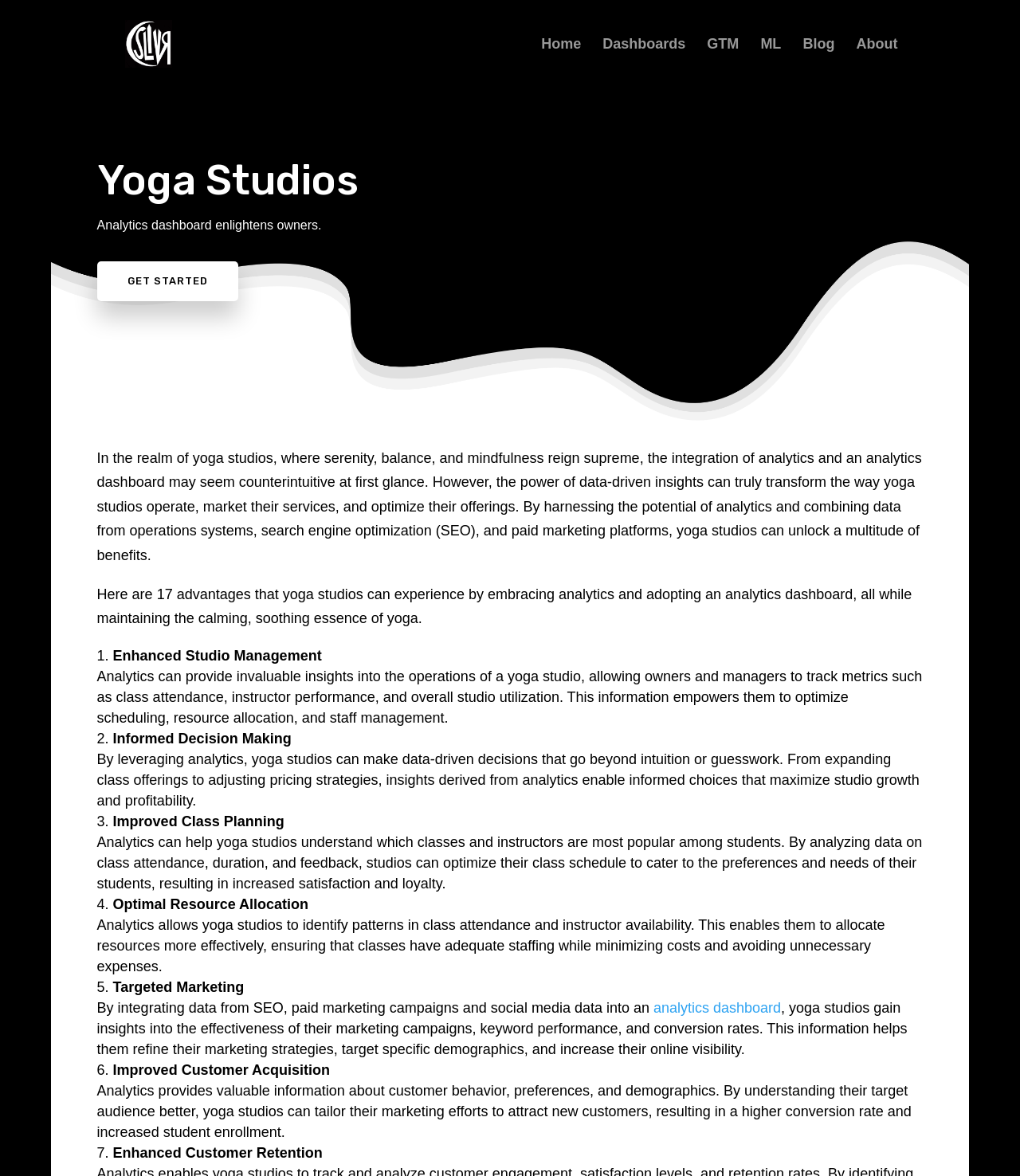What is the benefit of using analytics for yoga studios in terms of resource allocation?
Ensure your answer is thorough and detailed.

The webpage explains that analytics allows yoga studios to identify patterns in class attendance and instructor availability. This enables them to allocate resources more effectively, ensuring that classes have adequate staffing while minimizing costs and avoiding unnecessary expenses.